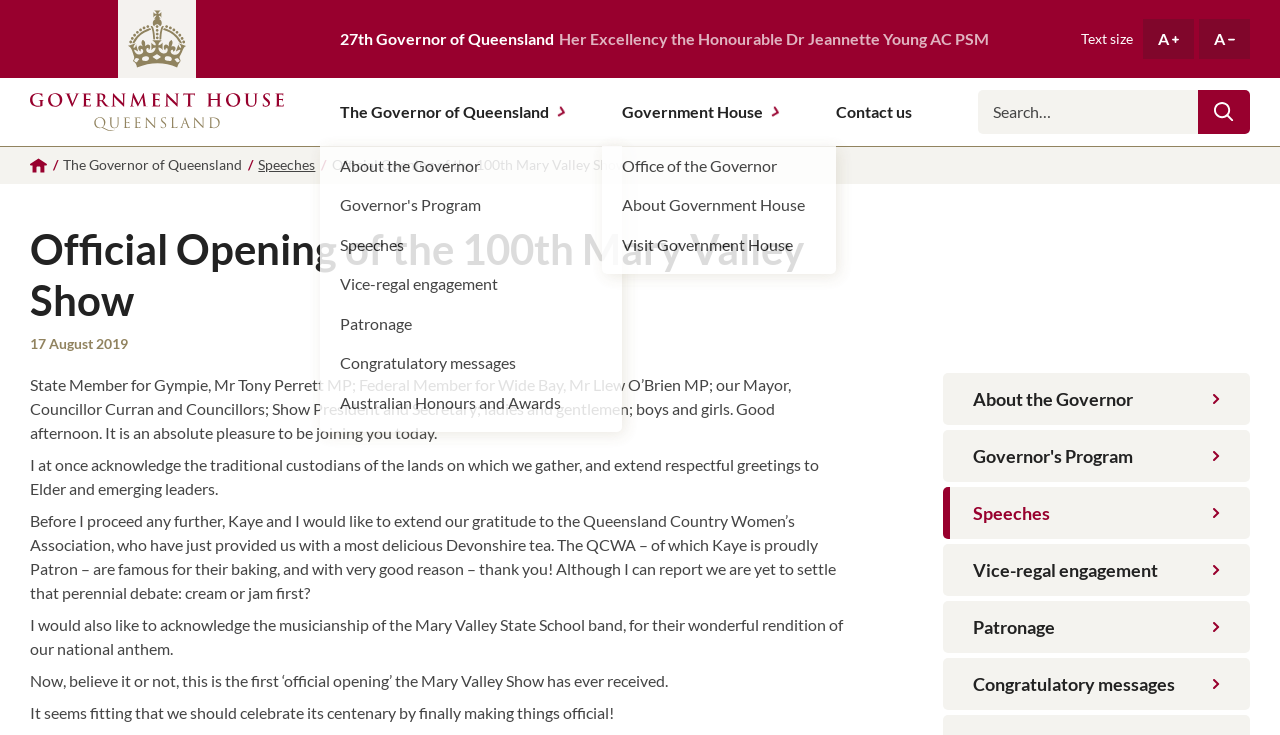Please specify the bounding box coordinates of the area that should be clicked to accomplish the following instruction: "Click the 'A' button to increase text size". The coordinates should consist of four float numbers between 0 and 1, i.e., [left, top, right, bottom].

[0.893, 0.026, 0.933, 0.08]